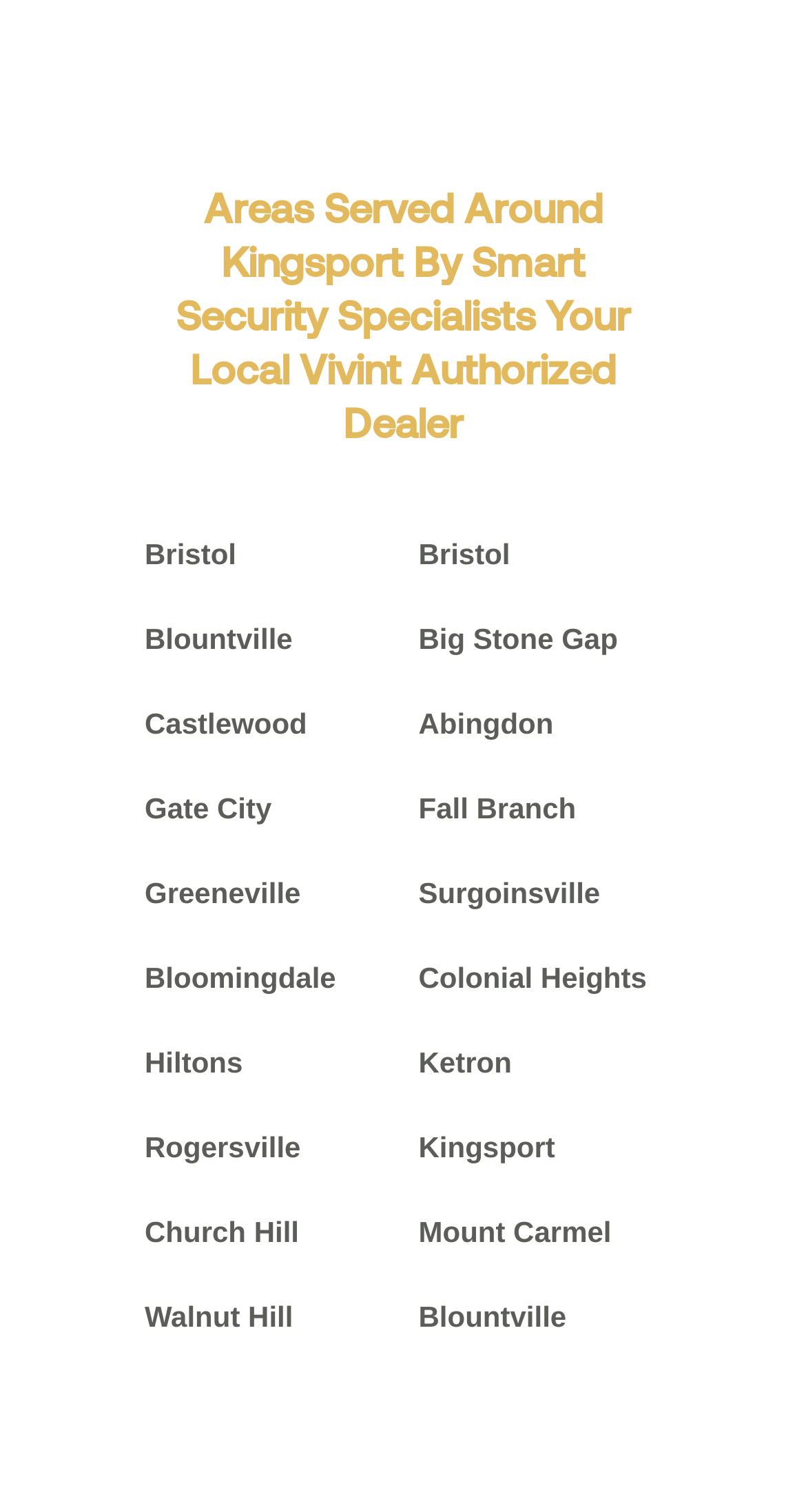Identify the bounding box coordinates of the HTML element based on this description: "Interchain Connectivity (93)".

None